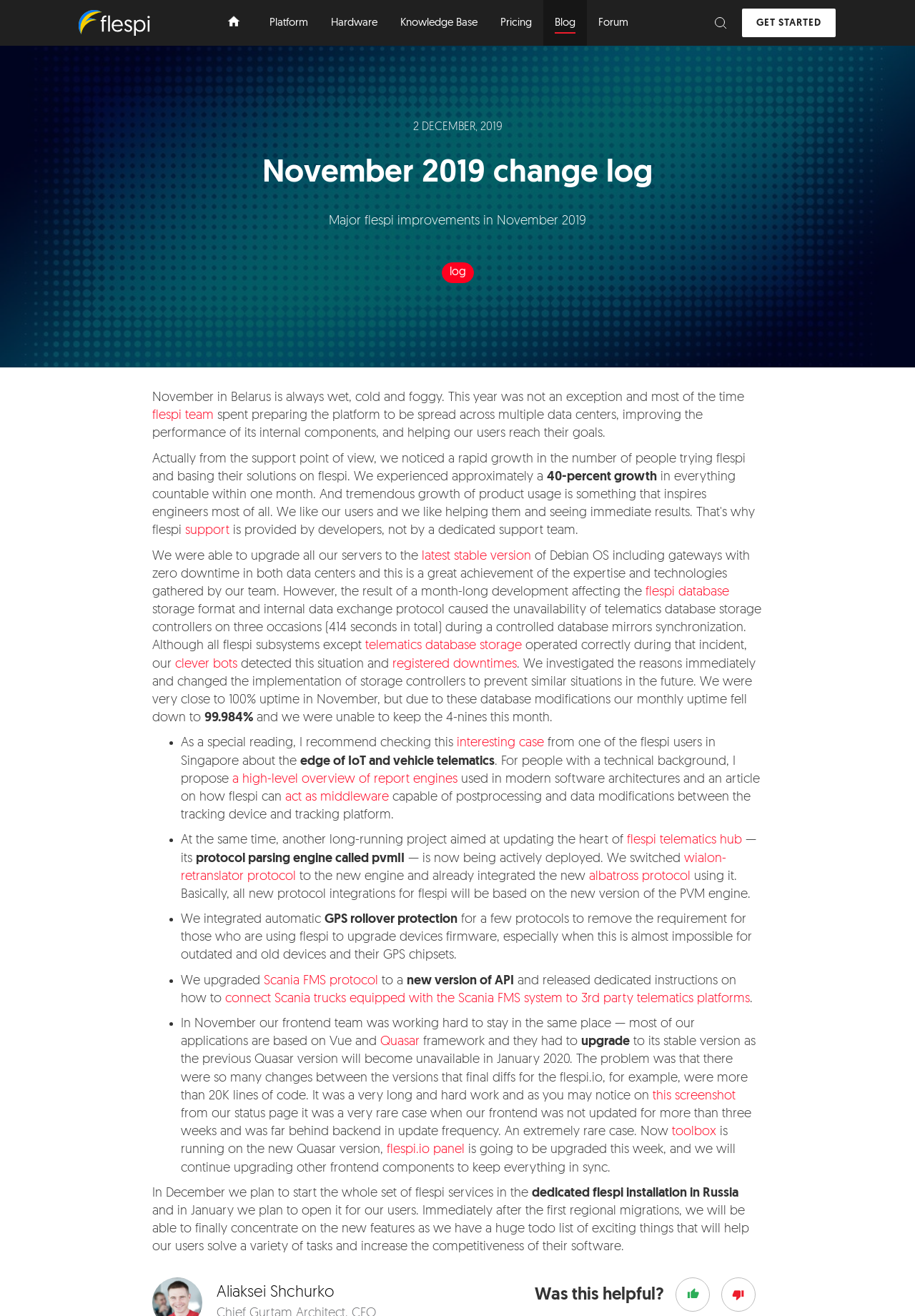Locate the bounding box coordinates of the area you need to click to fulfill this instruction: 'Read the 'November 2019 change log''. The coordinates must be in the form of four float numbers ranging from 0 to 1: [left, top, right, bottom].

[0.188, 0.119, 0.812, 0.145]